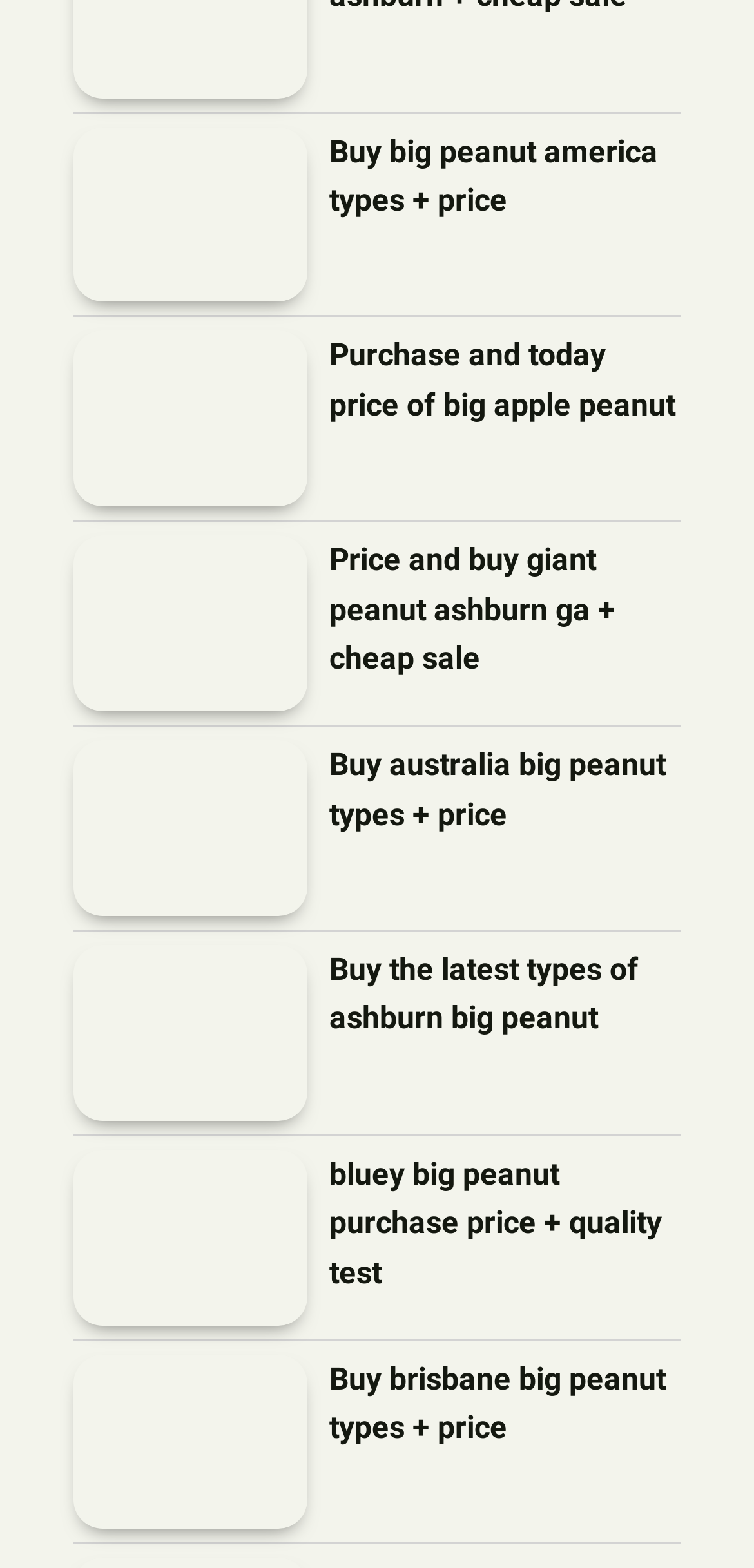Locate the bounding box coordinates of the area to click to fulfill this instruction: "Purchase giant peanut Ashburn GA with cheap sale". The bounding box should be presented as four float numbers between 0 and 1, in the order [left, top, right, bottom].

[0.097, 0.342, 0.408, 0.454]